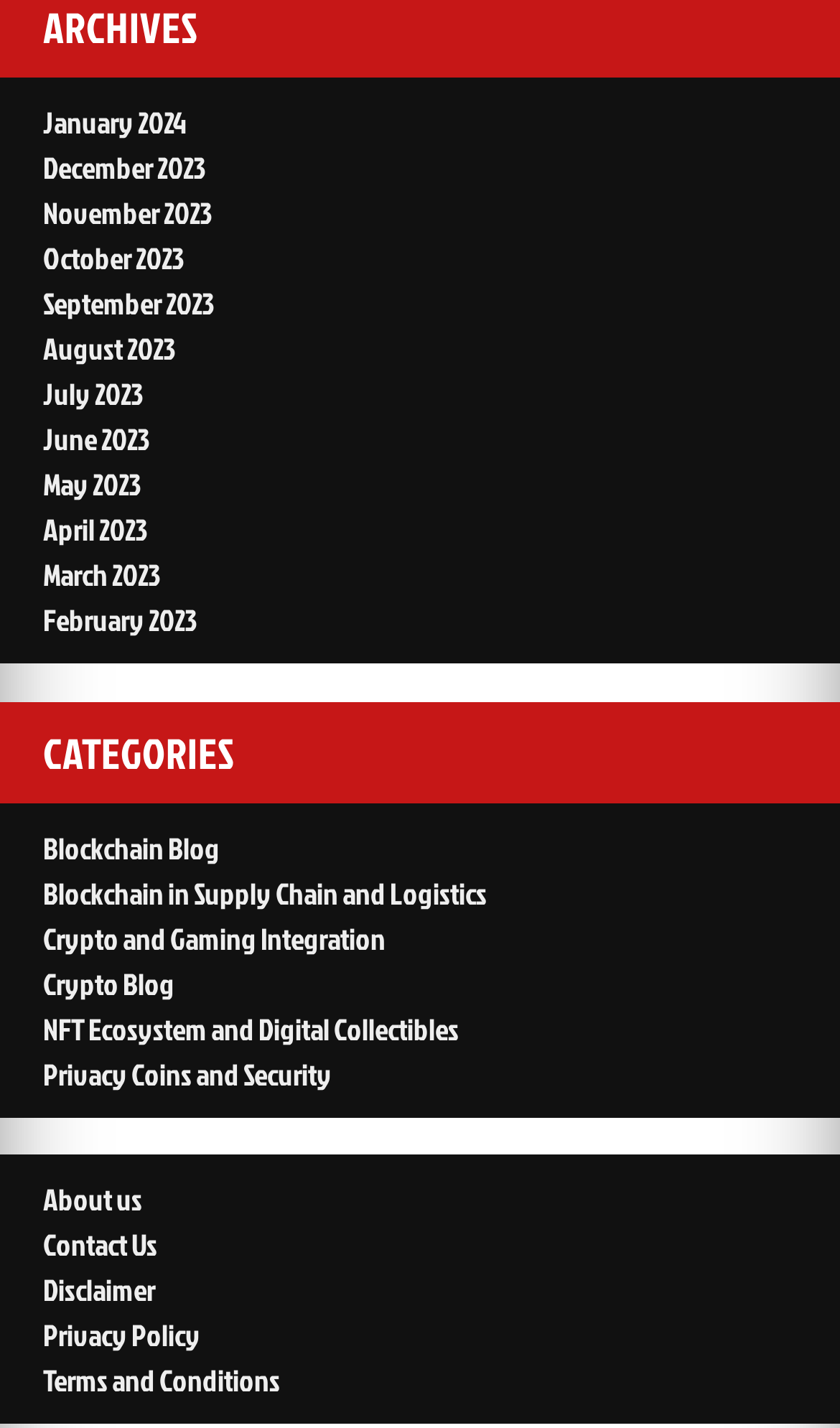What is the last link in the 'CATEGORIES' section?
Answer the question with a detailed and thorough explanation.

By scrolling down the 'CATEGORIES' section, I found that the last link is 'Privacy Coins and Security', which is the 7th link in the sequence.